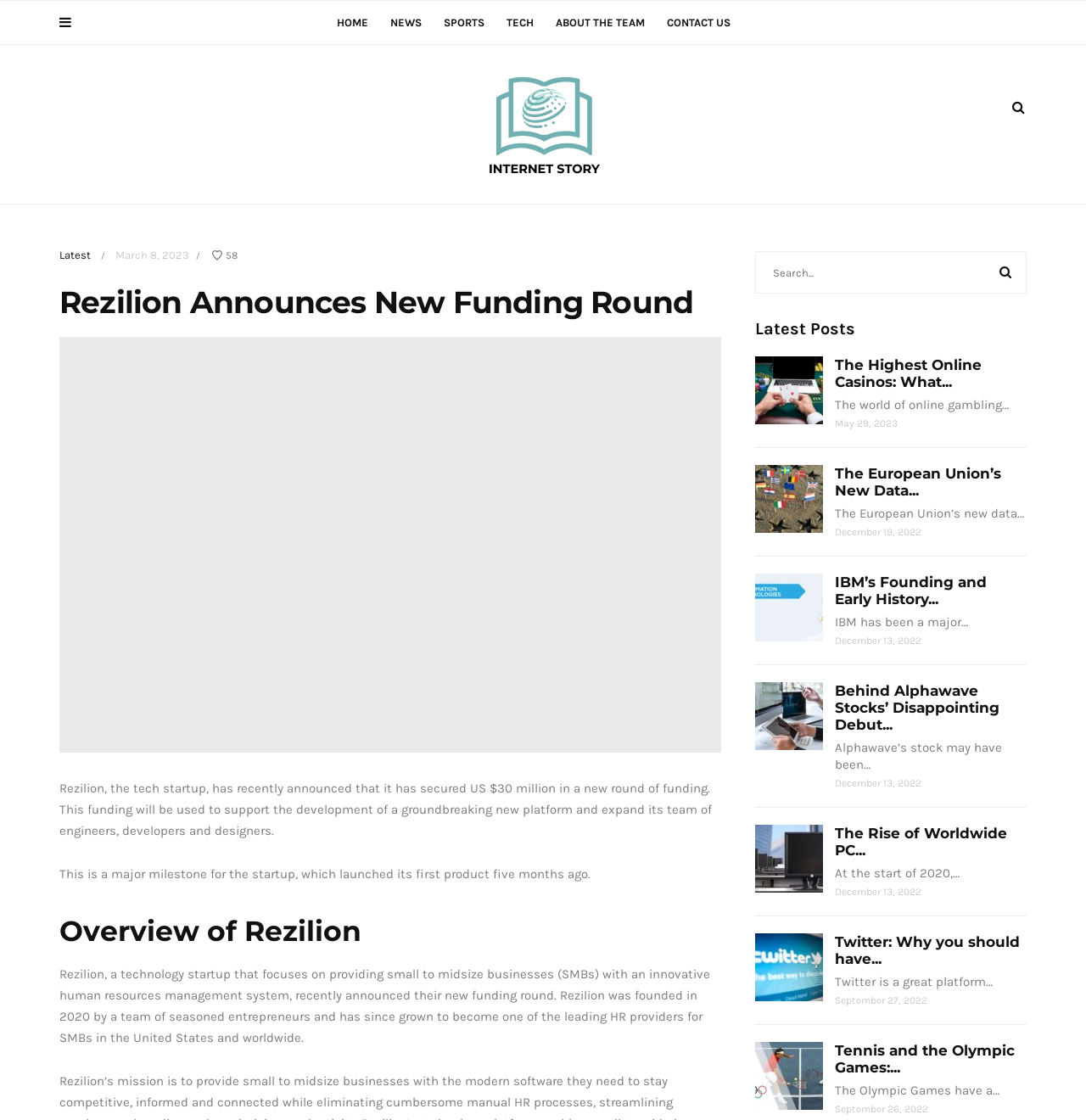Using the description "alt="look ibm aiwallacewells newyorker"", locate and provide the bounding box of the UI element.

[0.695, 0.535, 0.758, 0.548]